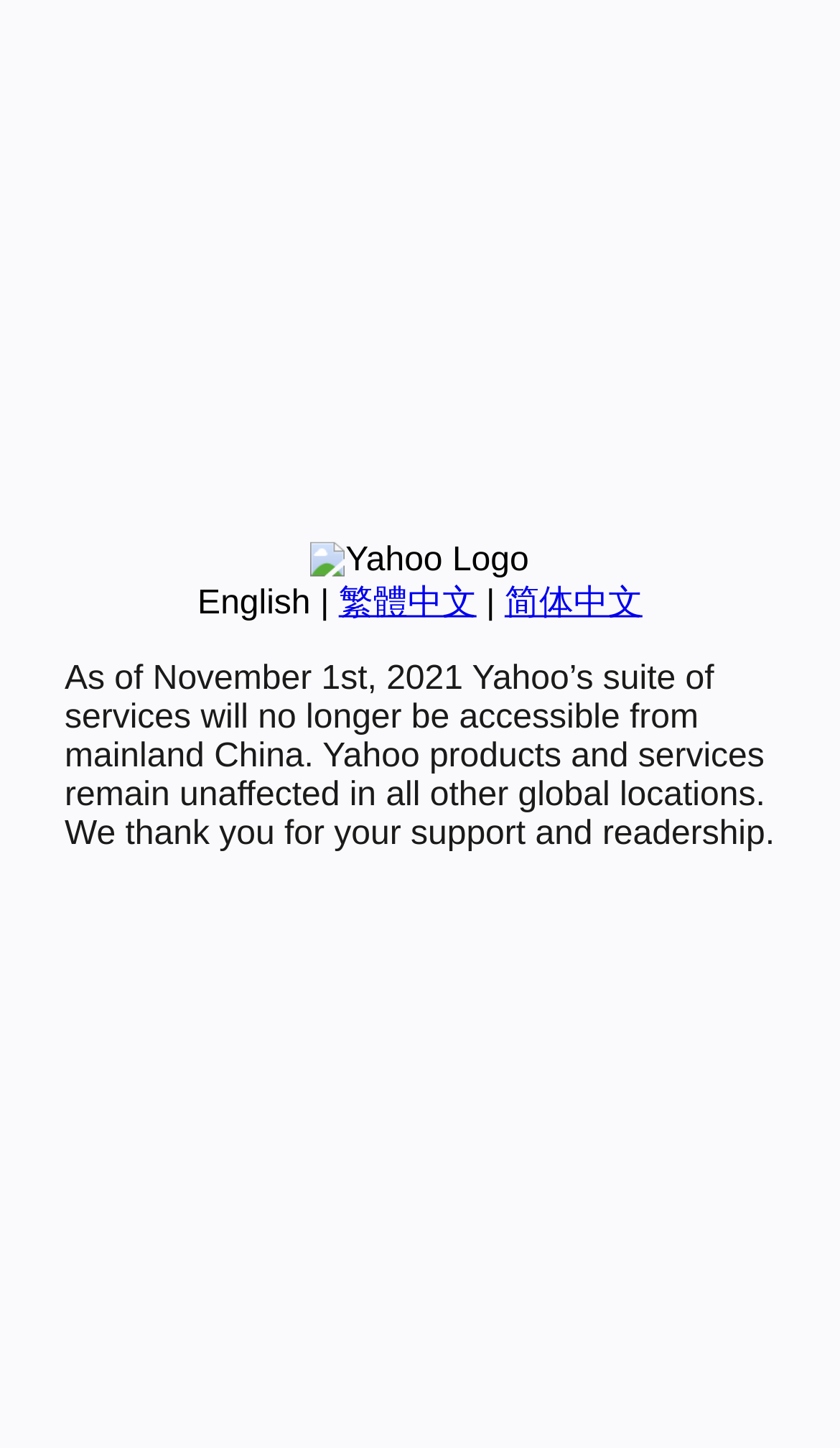Identify the bounding box of the UI element described as follows: "parent_node: EditThis!". Provide the coordinates as four float numbers in the range of 0 to 1 [left, top, right, bottom].

None